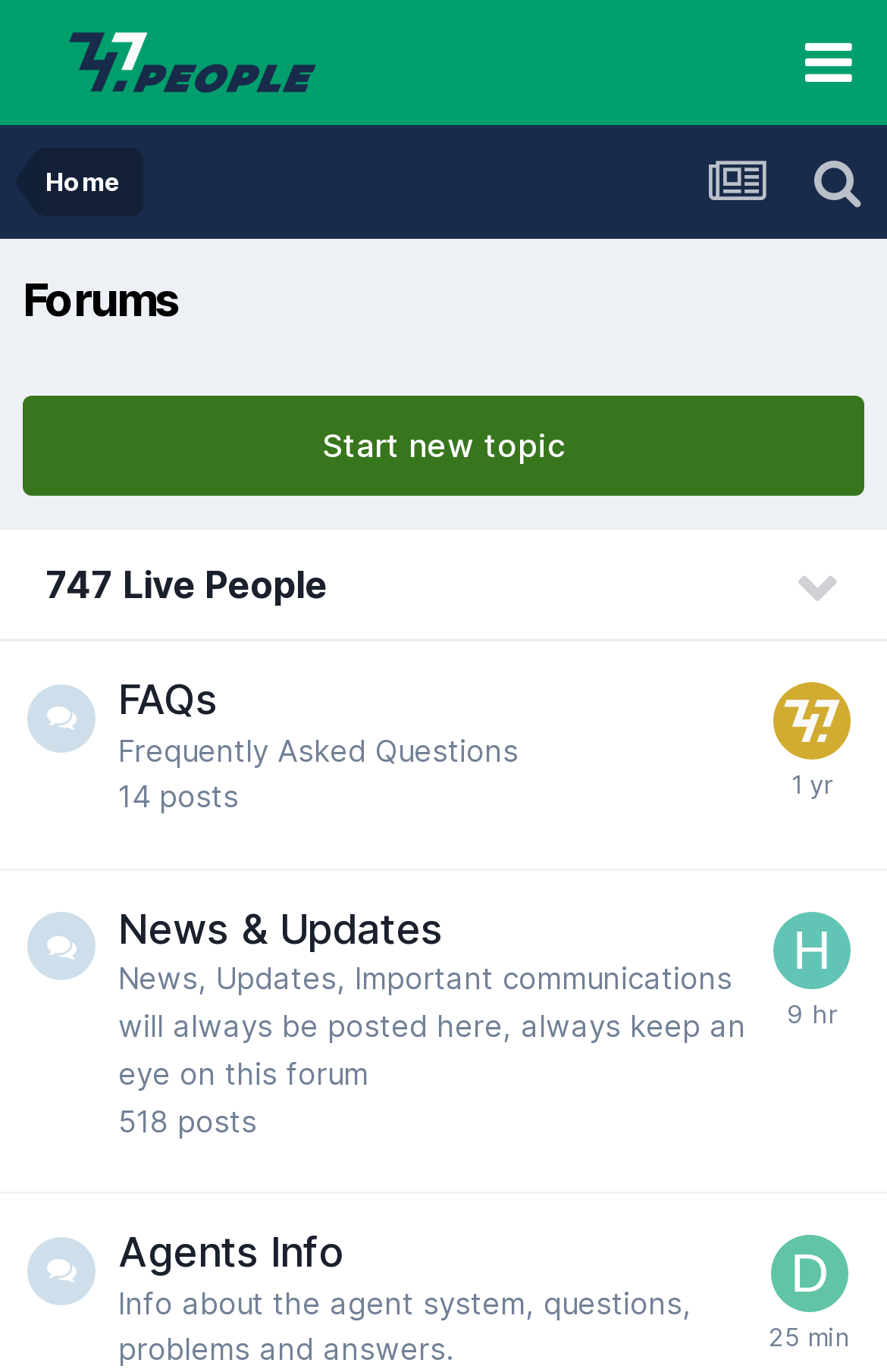What is the name of the latest poster in the Agents Info section?
Answer the question in as much detail as possible.

I looked at the links and images in the Agents Info section and found the latest poster's name, which is Drew L, along with their image and posting time.